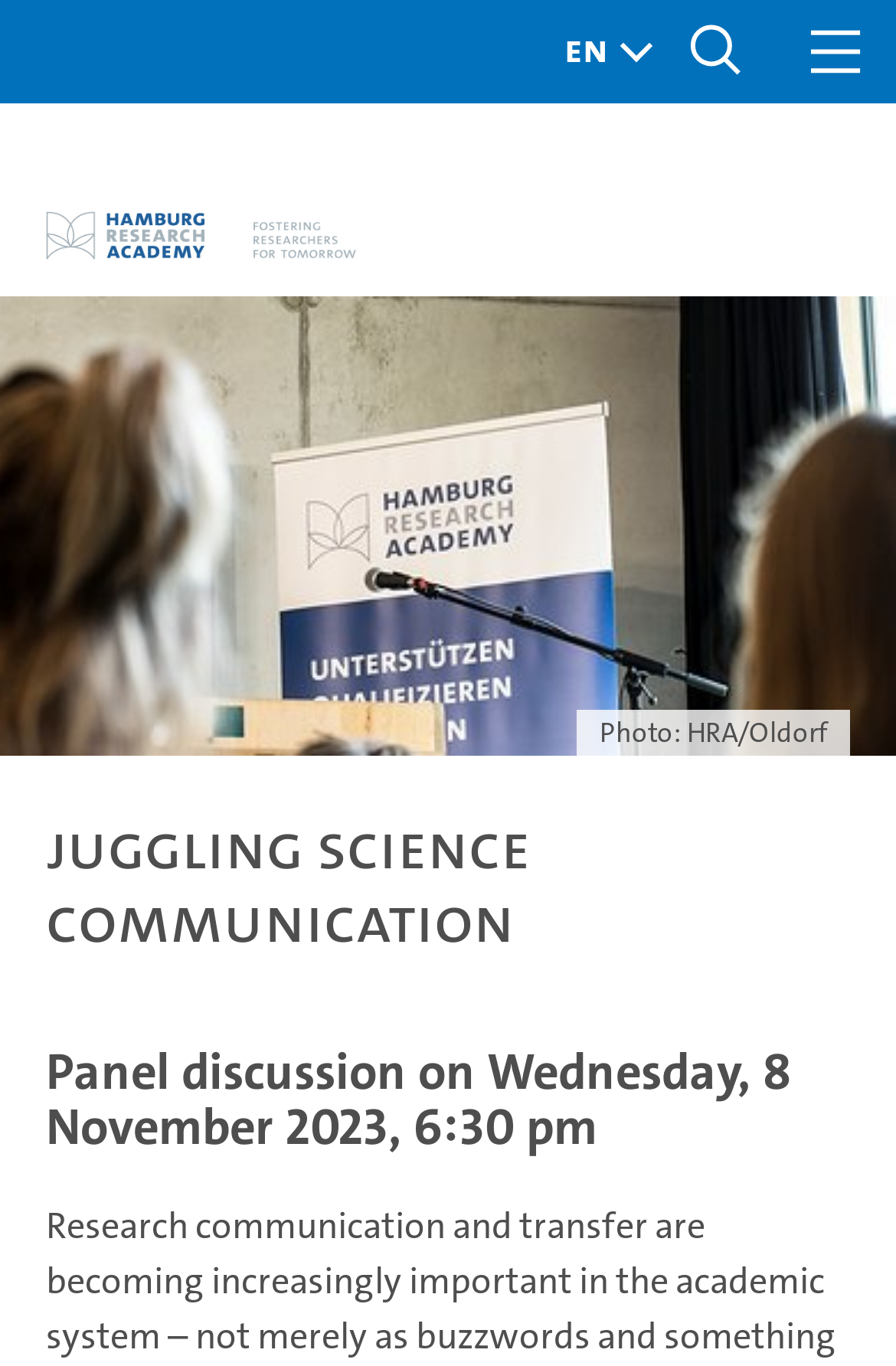Locate the UI element that matches the description Language in the webpage screenshot. Return the bounding box coordinates in the format (top-left x, top-left y, bottom-right x, bottom-right y), with values ranging from 0 to 1.

[0.603, 0.0, 0.731, 0.076]